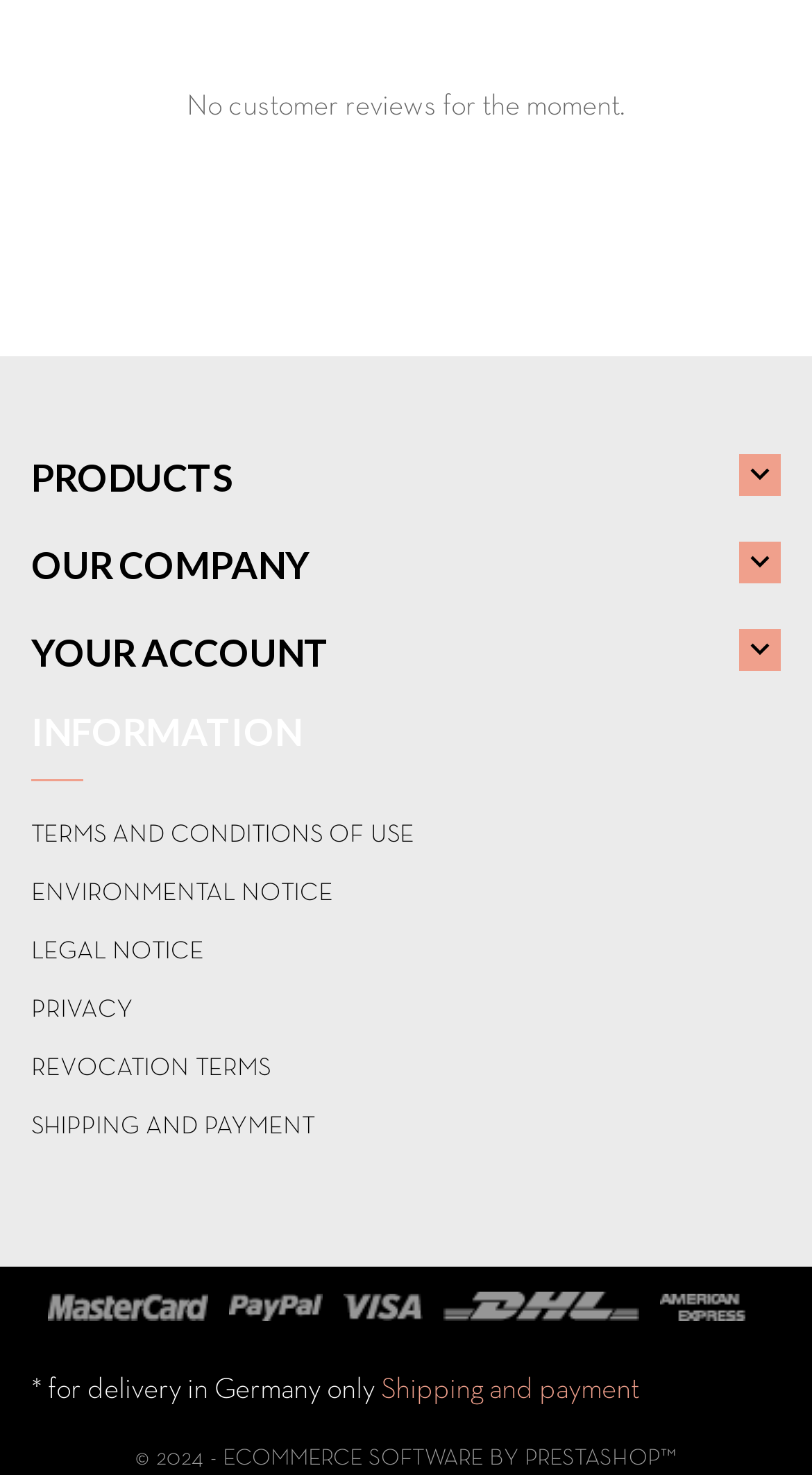Answer the question in a single word or phrase:
What is the condition for the asterisk symbol?

for delivery in Germany only